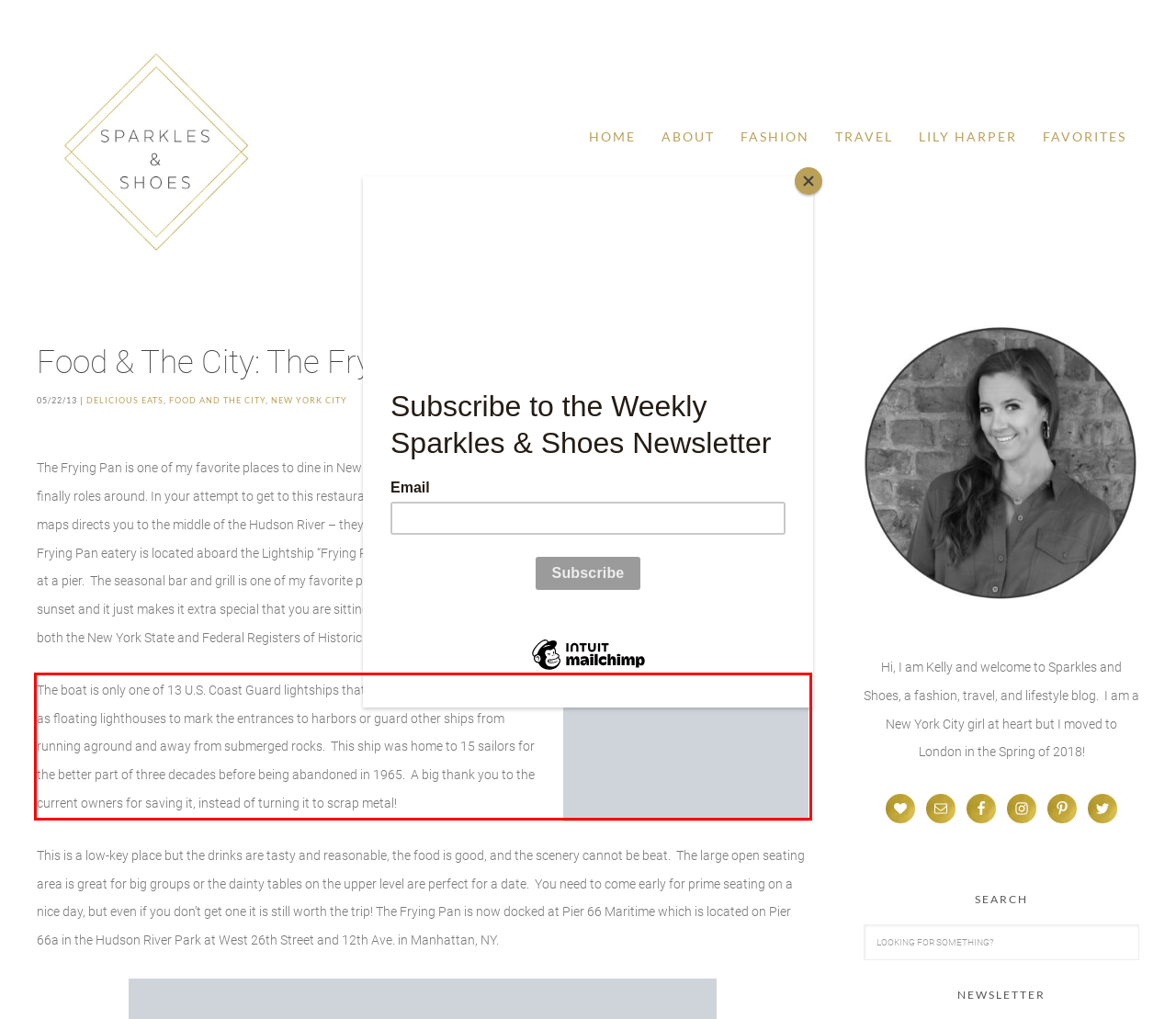Inspect the webpage screenshot that has a red bounding box and use OCR technology to read and display the text inside the red bounding box.

The boat is only one of 13 U.S. Coast Guard lightships that remain. These ships were used as floating lighthouses to mark the entrances to harbors or guard other ships from running aground and away from submerged rocks. This ship was home to 15 sailors for the better part of three decades before being abandoned in 1965. A big thank you to the current owners for saving it, instead of turning it to scrap metal!